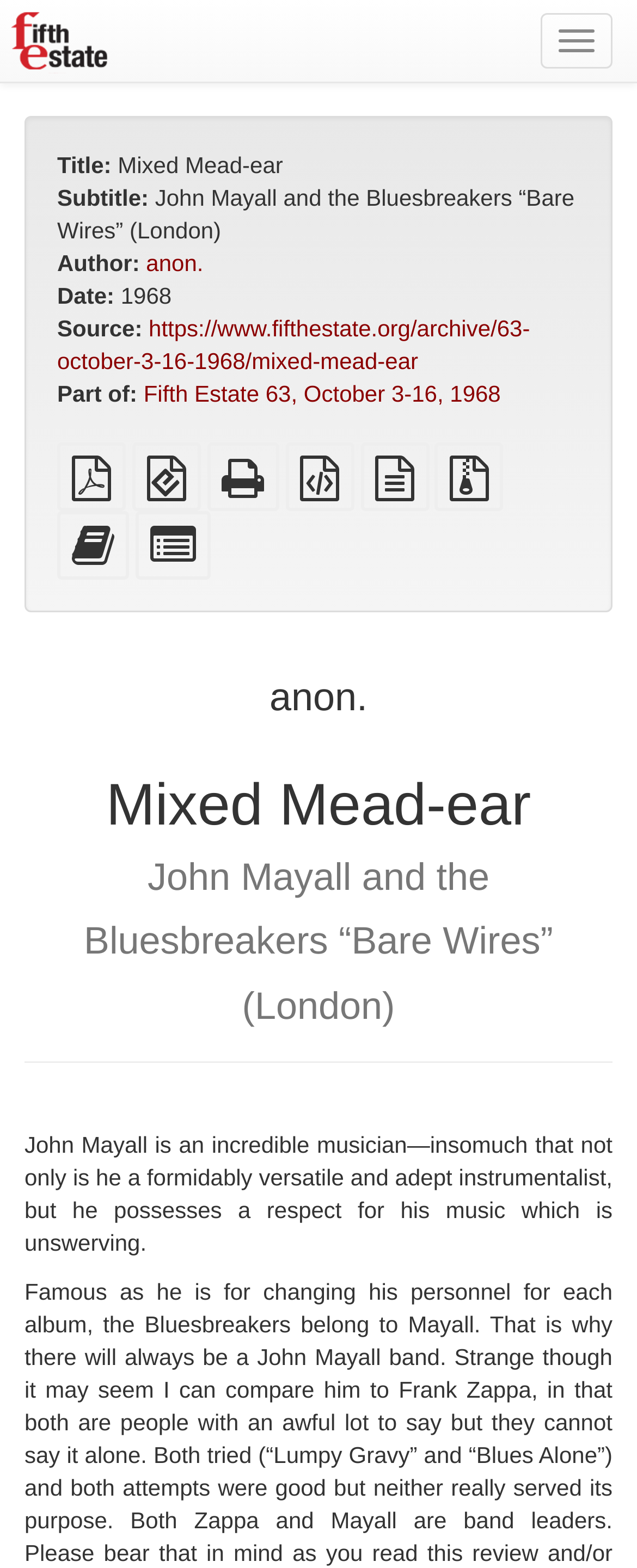Refer to the image and answer the question with as much detail as possible: What is the date of the article?

The date of the article can be found by looking at the 'Date:' label, which is located below the author information. The corresponding text is '1968', which indicates that the article was published in 1968.